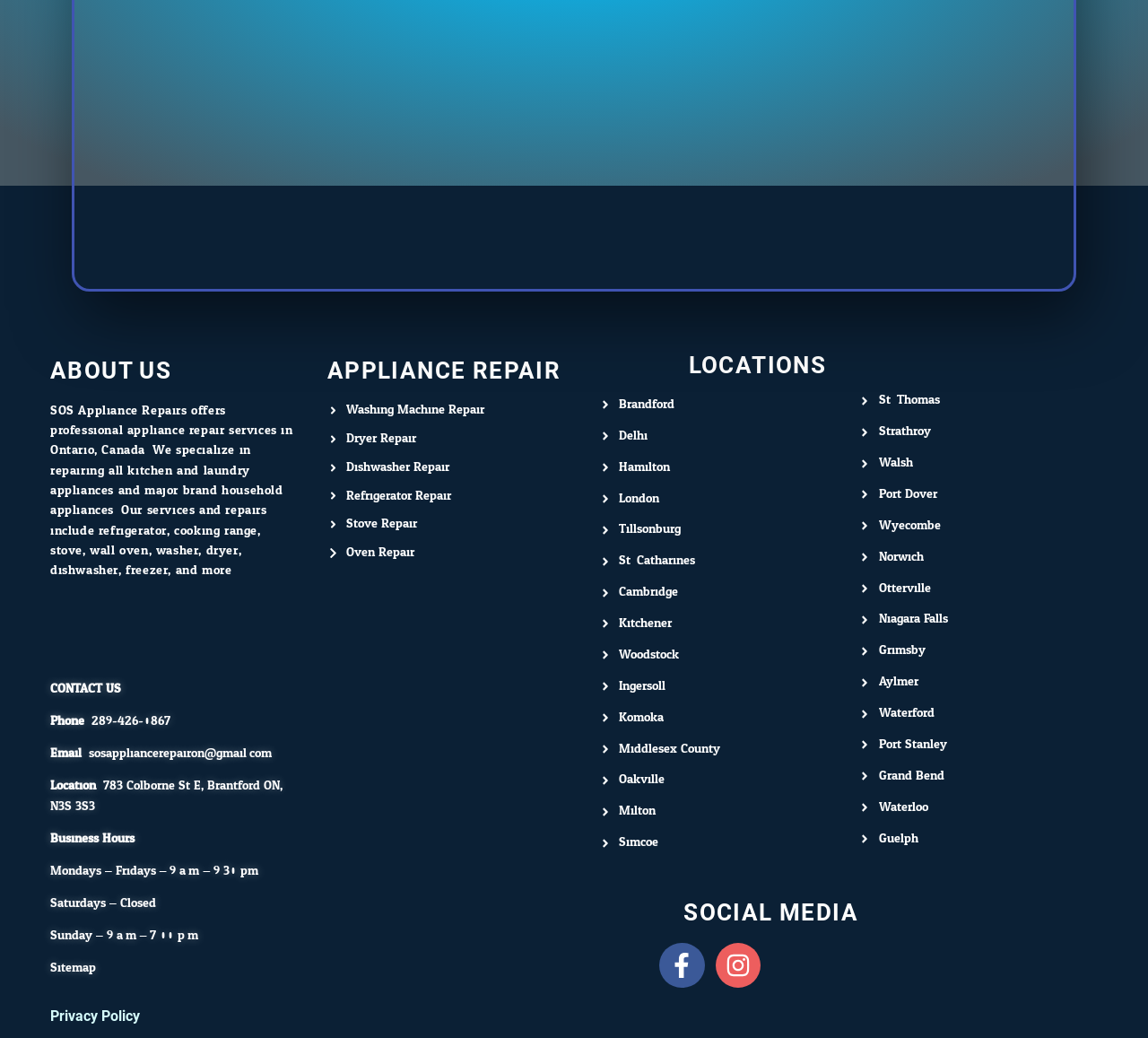Provide the bounding box coordinates of the area you need to click to execute the following instruction: "click on Integral customers information notice".

None